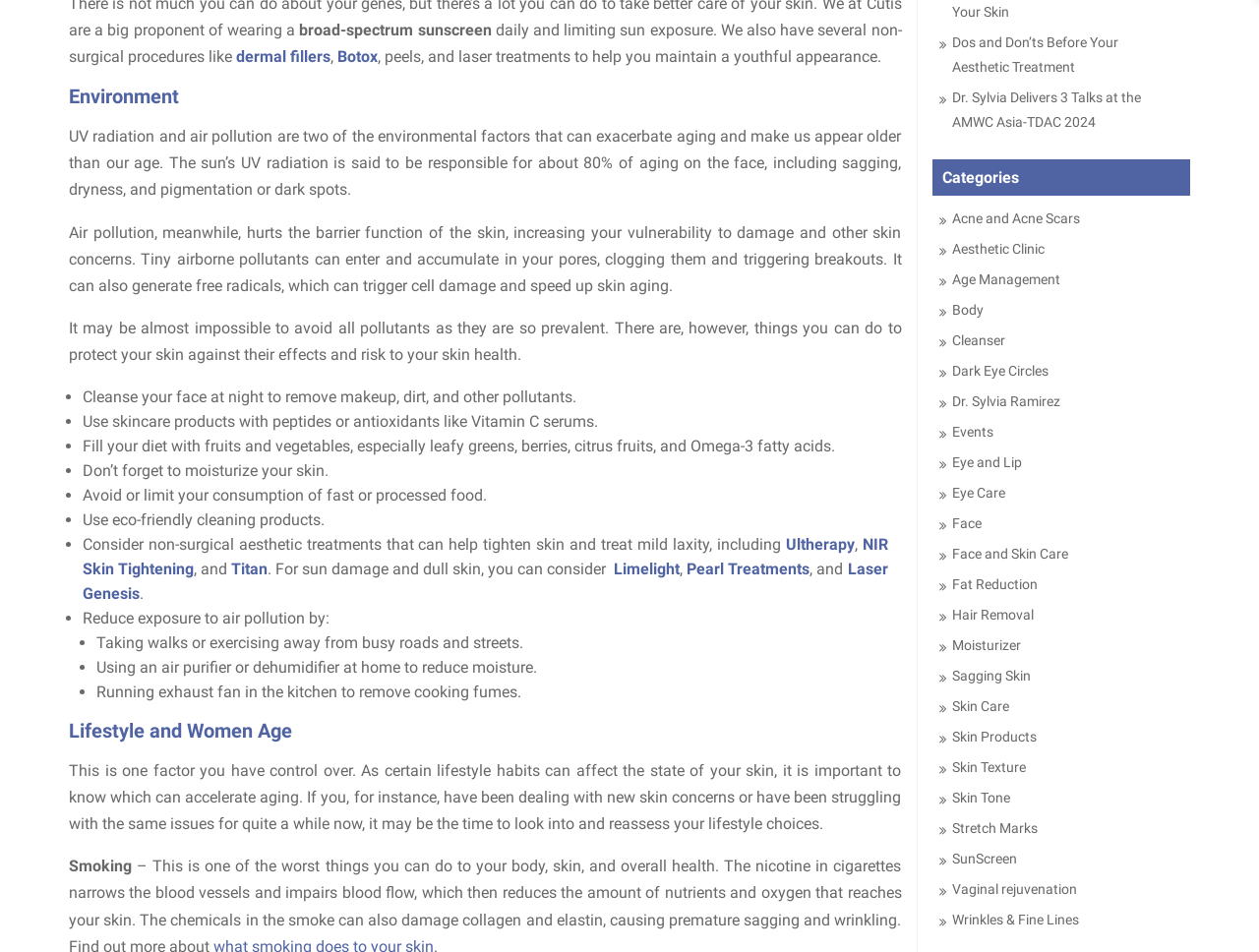Identify the bounding box coordinates of the section to be clicked to complete the task described by the following instruction: "Click on 'Dr. Sylvia Delivers 3 Talks at the AMWC Asia-TDAC 2024'". The coordinates should be four float numbers between 0 and 1, formatted as [left, top, right, bottom].

[0.756, 0.094, 0.906, 0.136]